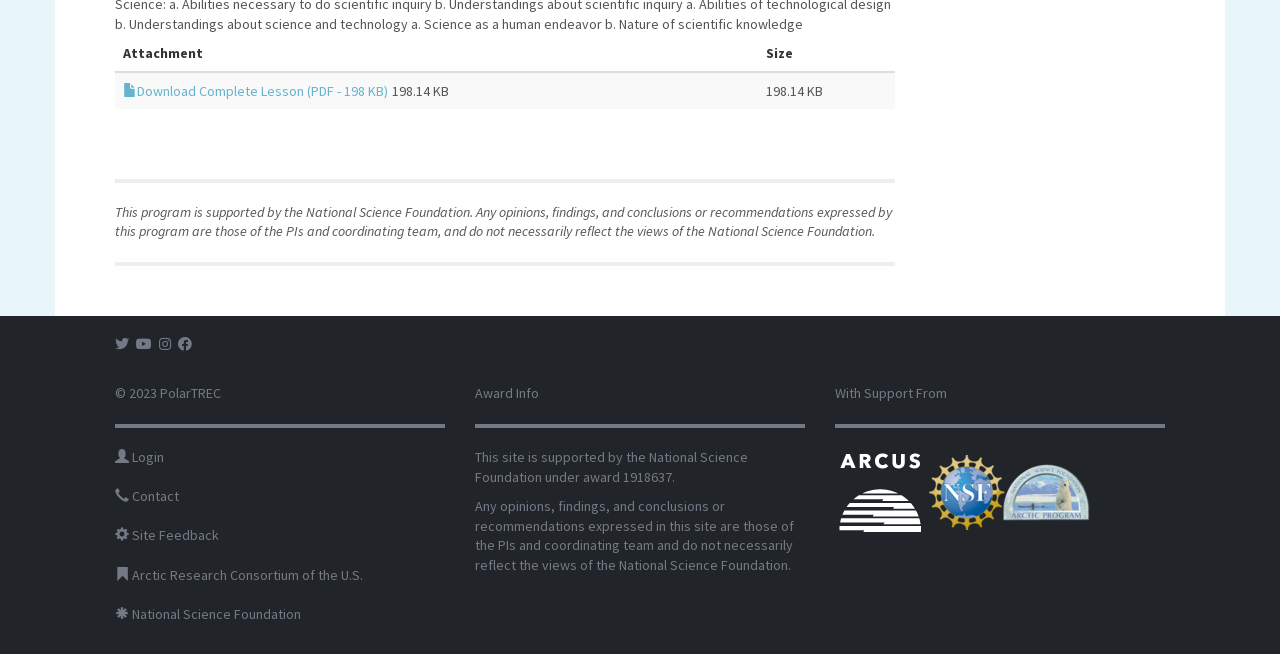Can you pinpoint the bounding box coordinates for the clickable element required for this instruction: "Download the complete lesson"? The coordinates should be four float numbers between 0 and 1, i.e., [left, top, right, bottom].

[0.107, 0.125, 0.303, 0.152]